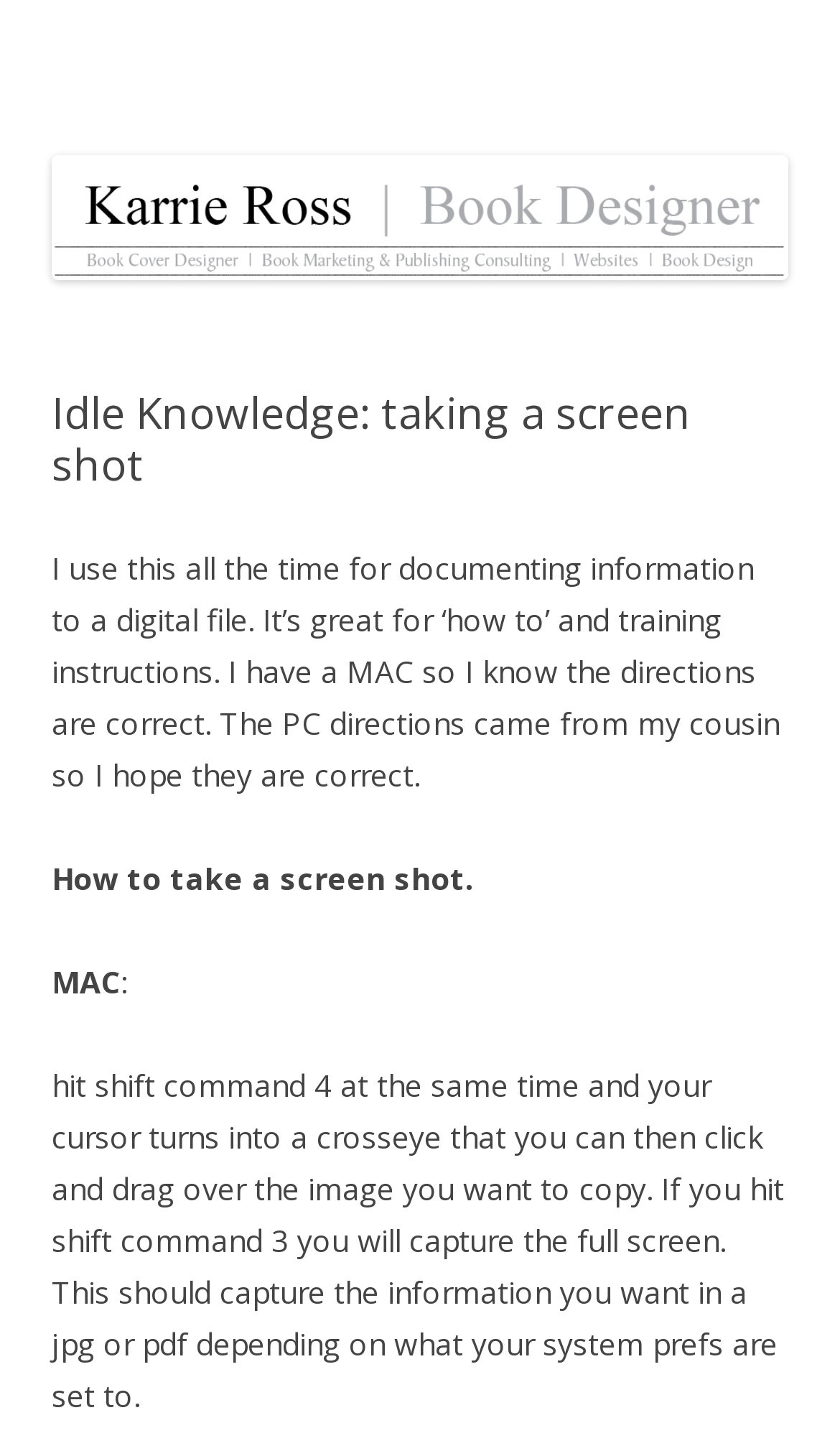What is the purpose of the instructions on the webpage?
Based on the screenshot, provide a one-word or short-phrase response.

For documenting information